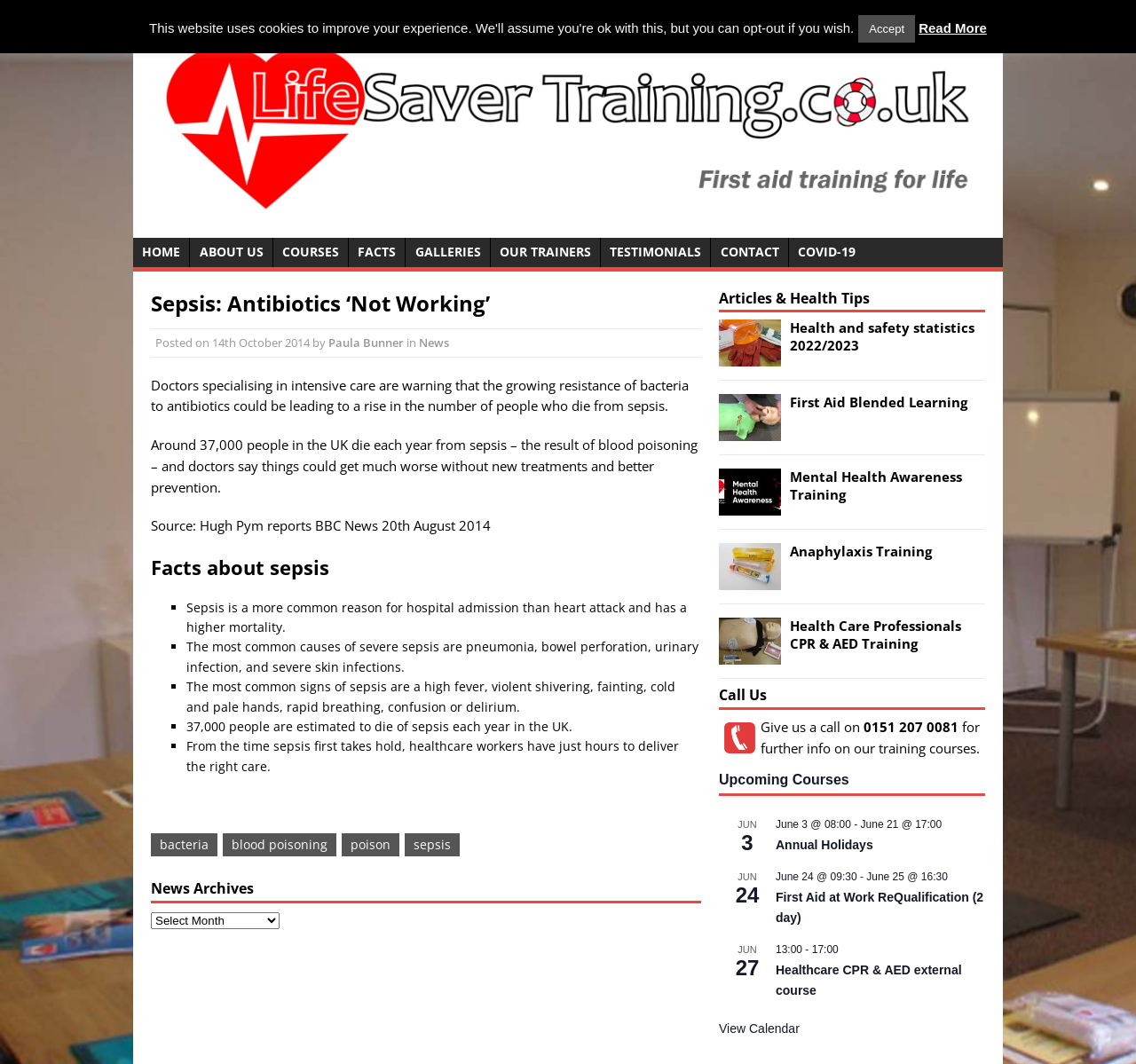Determine the bounding box for the UI element that matches this description: "COVID-19".

[0.694, 0.223, 0.761, 0.251]